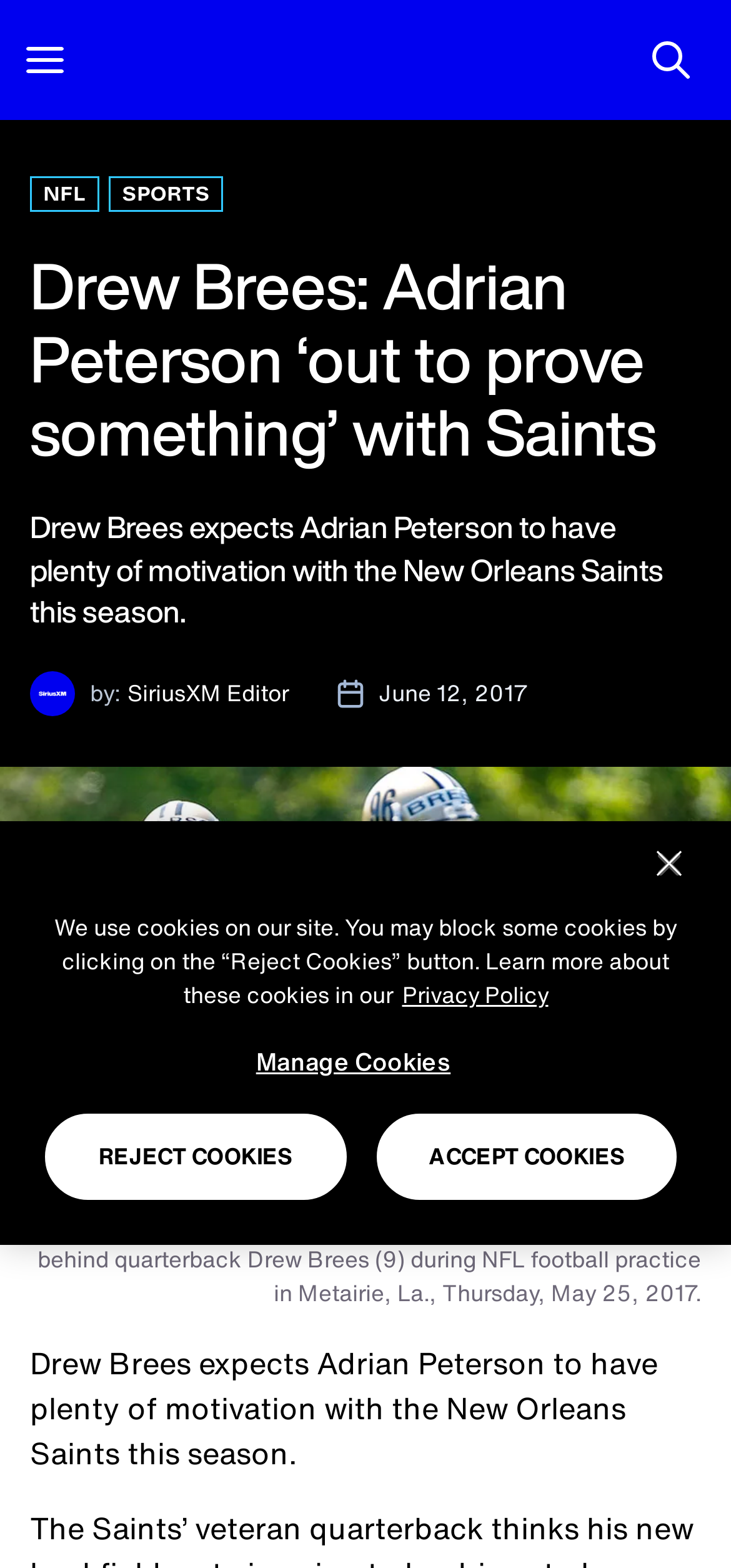Identify the bounding box for the element characterized by the following description: "alt="Profile picture of SiriusXM Editor"".

[0.041, 0.429, 0.103, 0.457]